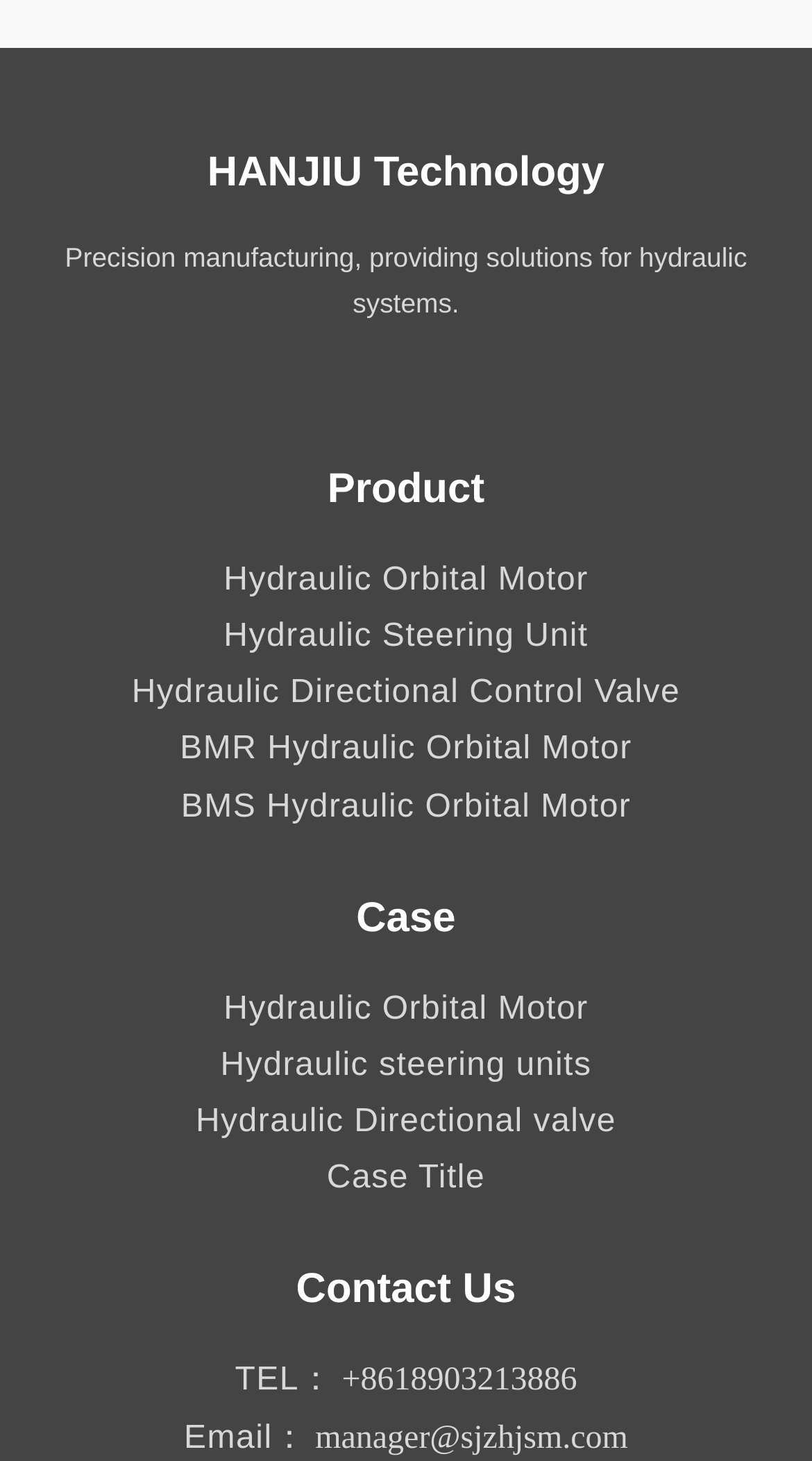Please identify the bounding box coordinates of the region to click in order to complete the given instruction: "Click on Hydraulic Orbital Motor". The coordinates should be four float numbers between 0 and 1, i.e., [left, top, right, bottom].

[0.275, 0.385, 0.724, 0.409]